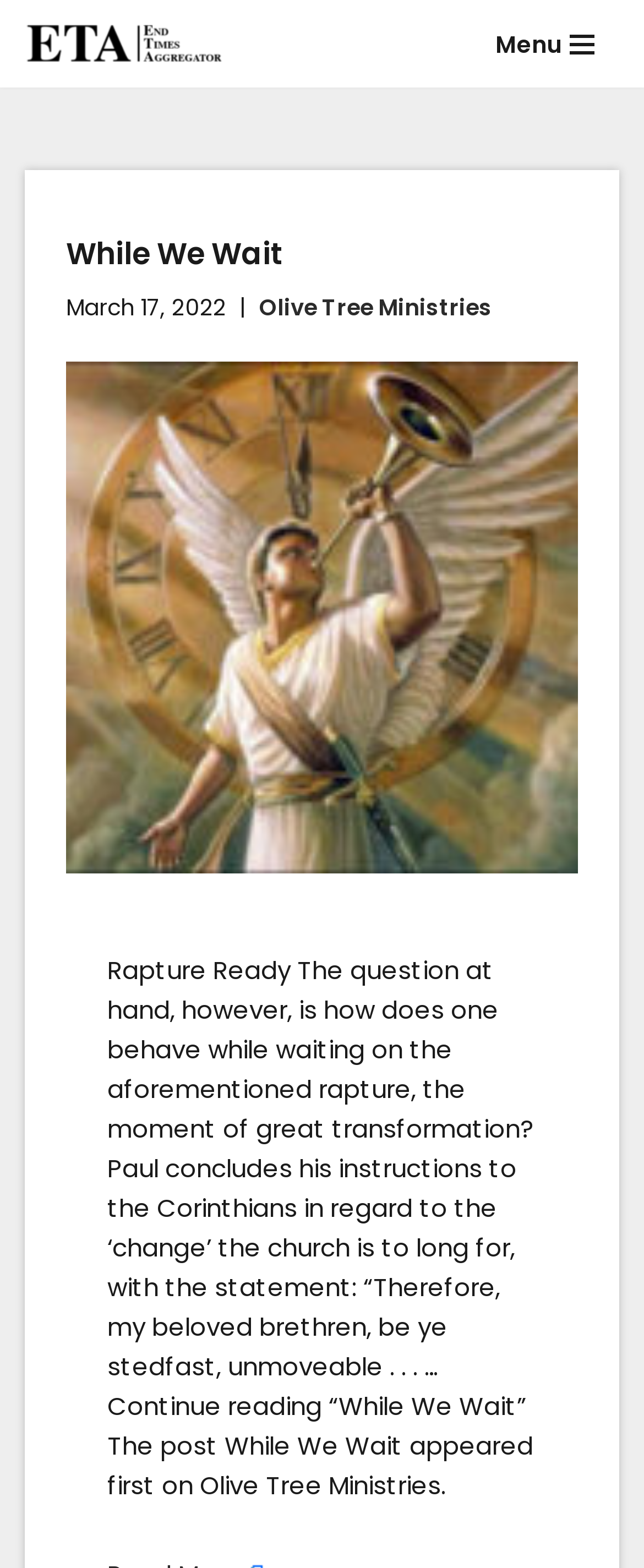Give a one-word or short-phrase answer to the following question: 
What is the topic of the article?

Rapture